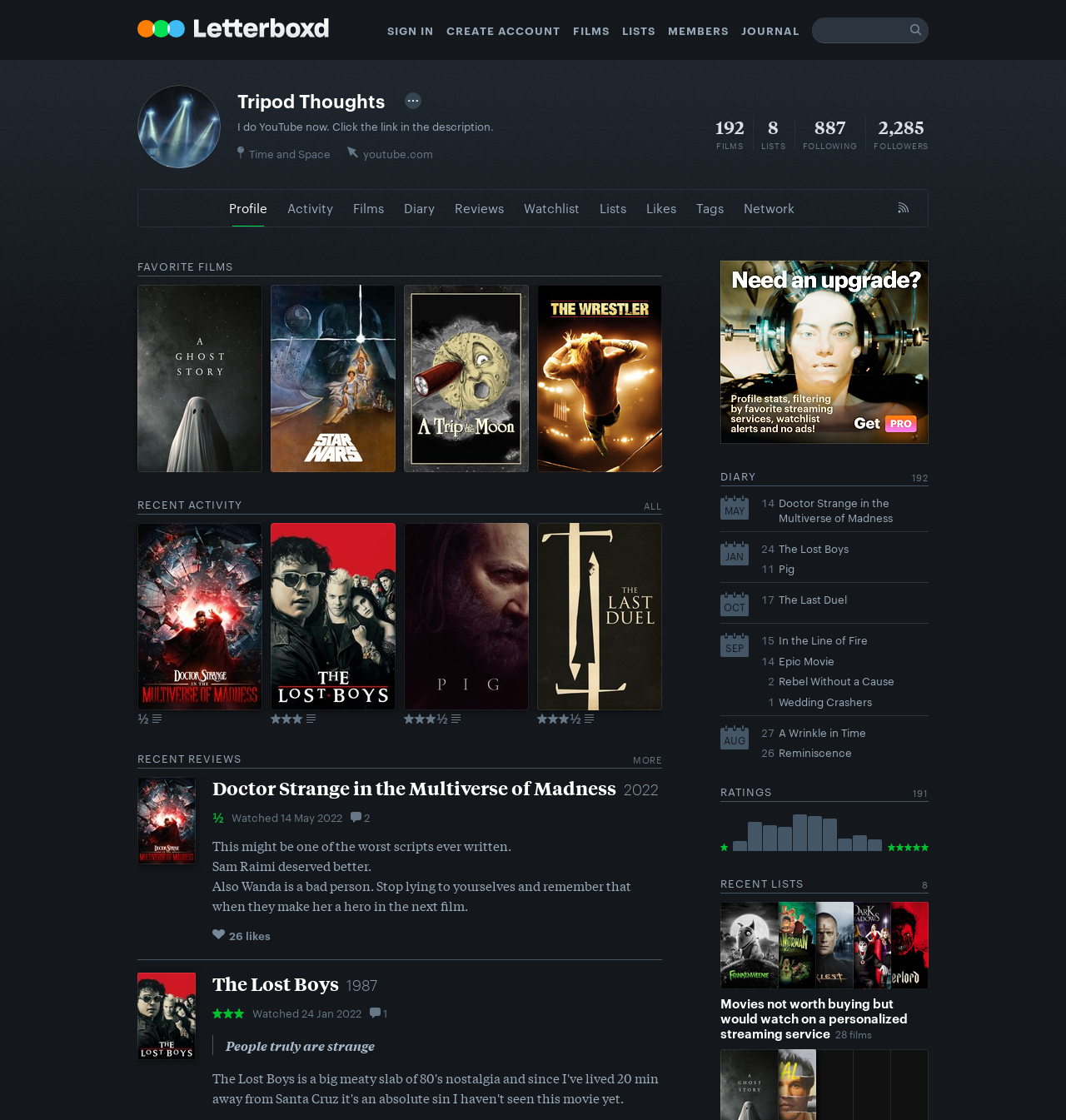How many films has Tripod Thoughts watched?
Please provide a comprehensive answer to the question based on the webpage screenshot.

I found the answer by looking at the heading element with the text '192 FILMS' which is located below the profile name, indicating the number of films watched by Tripod Thoughts.